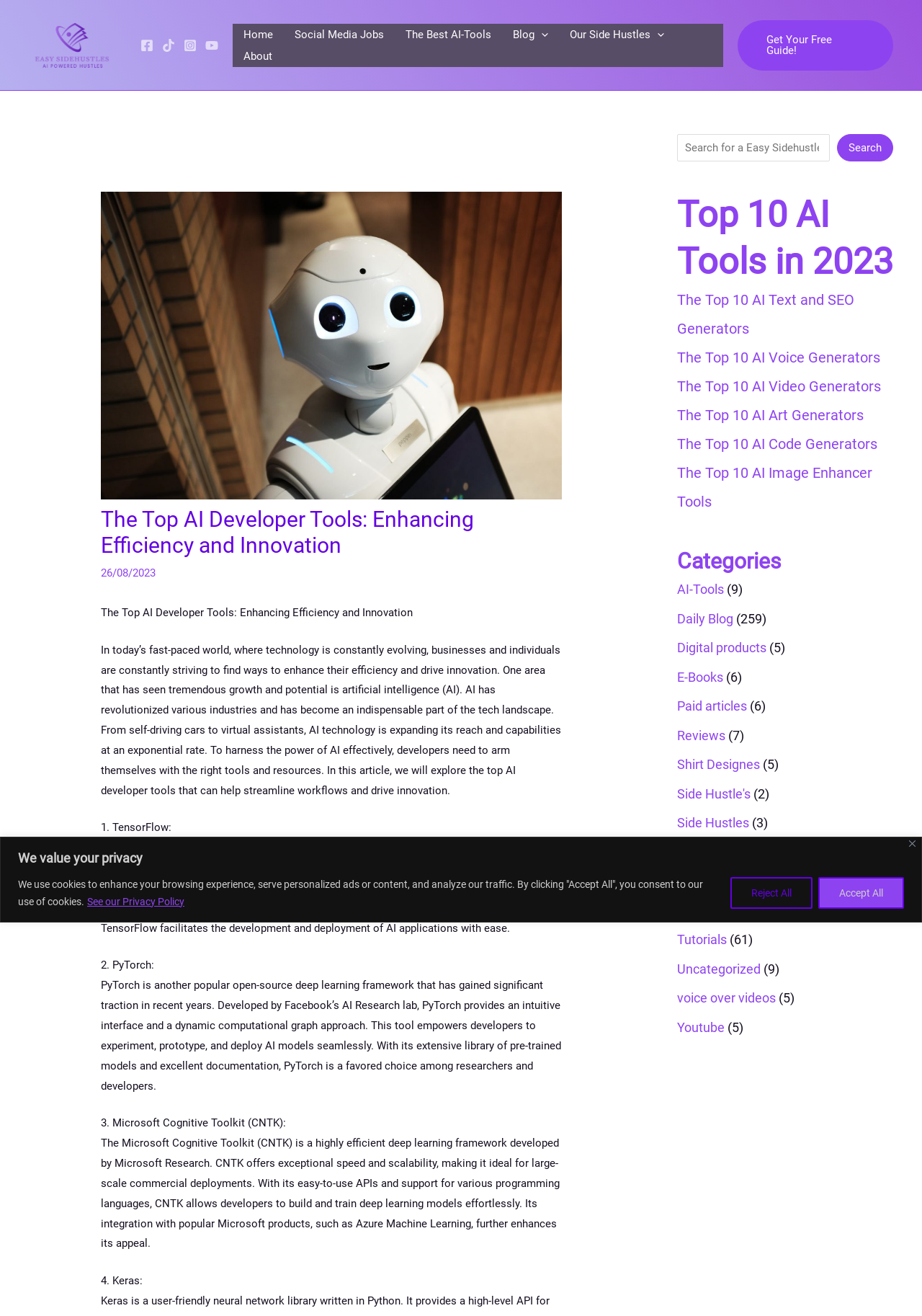How many AI developer tools are mentioned?
Answer the question using a single word or phrase, according to the image.

4